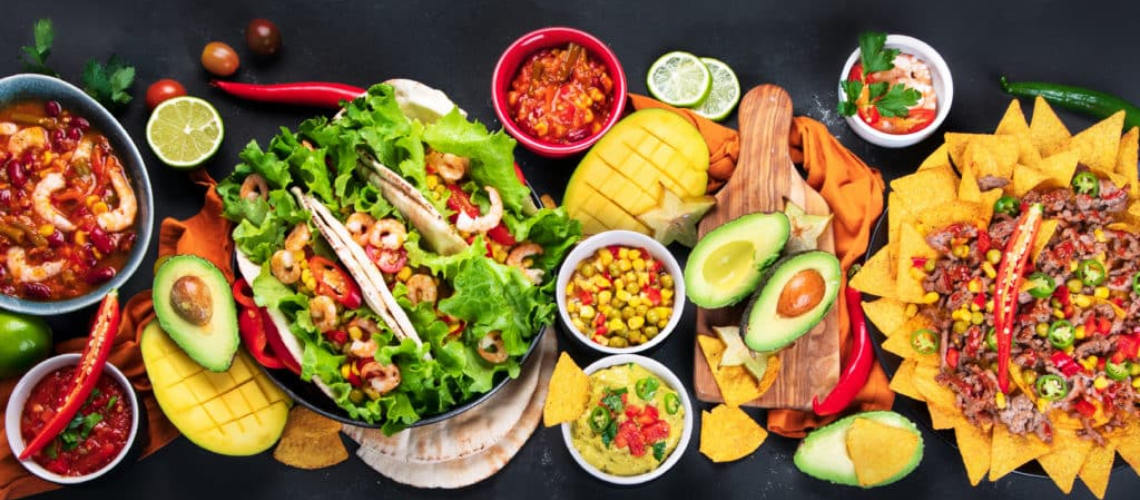What is the main component of the shrimp tacos?
Carefully analyze the image and provide a thorough answer to the question.

According to the caption, the shrimp tacos are 'nestled alongside an assortment of vibrant vegetables' in a 'large bowl filled with fresh lettuce', implying that the lettuce is the primary base or component of the tacos.